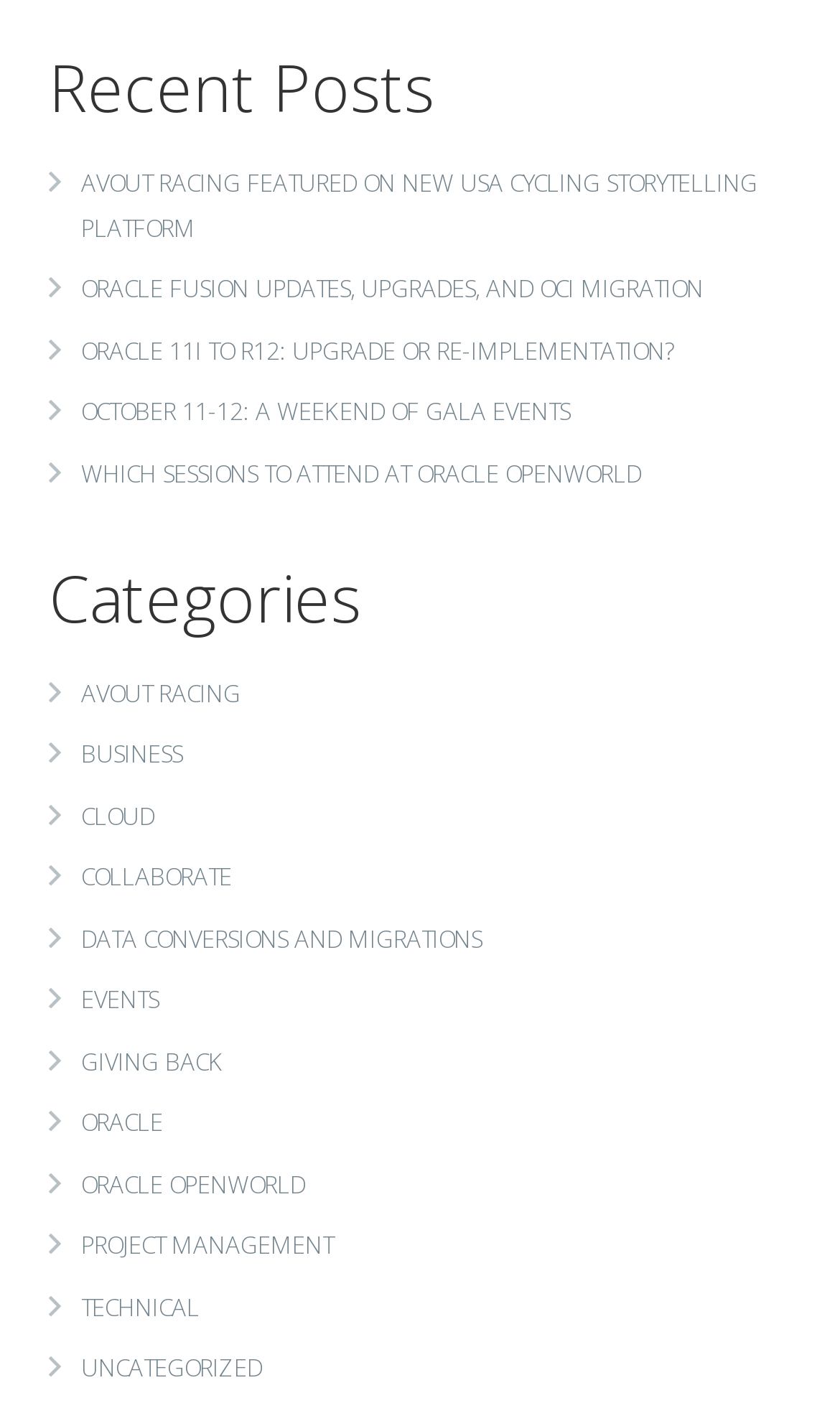Please respond in a single word or phrase: 
What is the last category listed?

UNCATEGORIZED